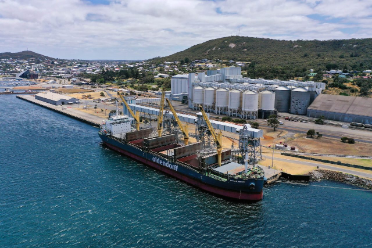Based on the image, please elaborate on the answer to the following question:
What is the purpose of the silos in the background?

The silos in the background hint at the port's role in storage and transport logistics, likely related to agricultural or industrial products, suggesting that the port is involved in the storage and transportation of these products.